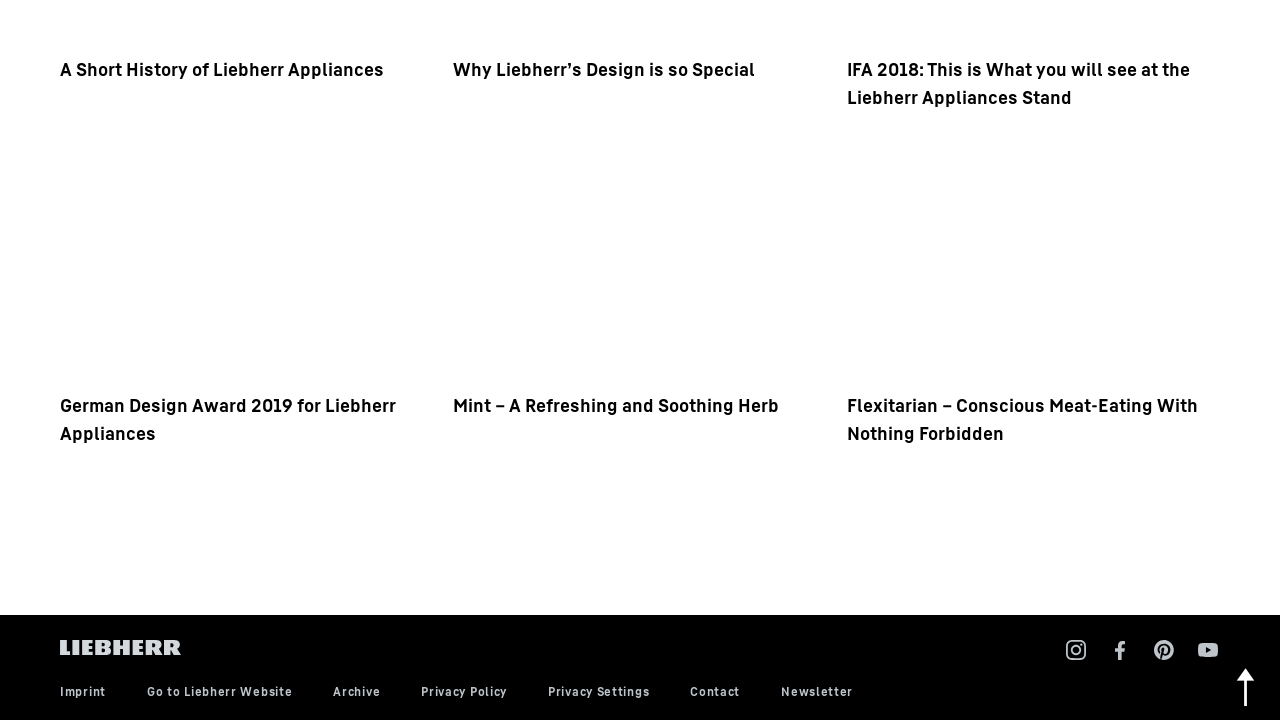Predict the bounding box of the UI element that fits this description: "title="FreshMAG IE on Pinterest"".

[0.9, 0.883, 0.919, 0.916]